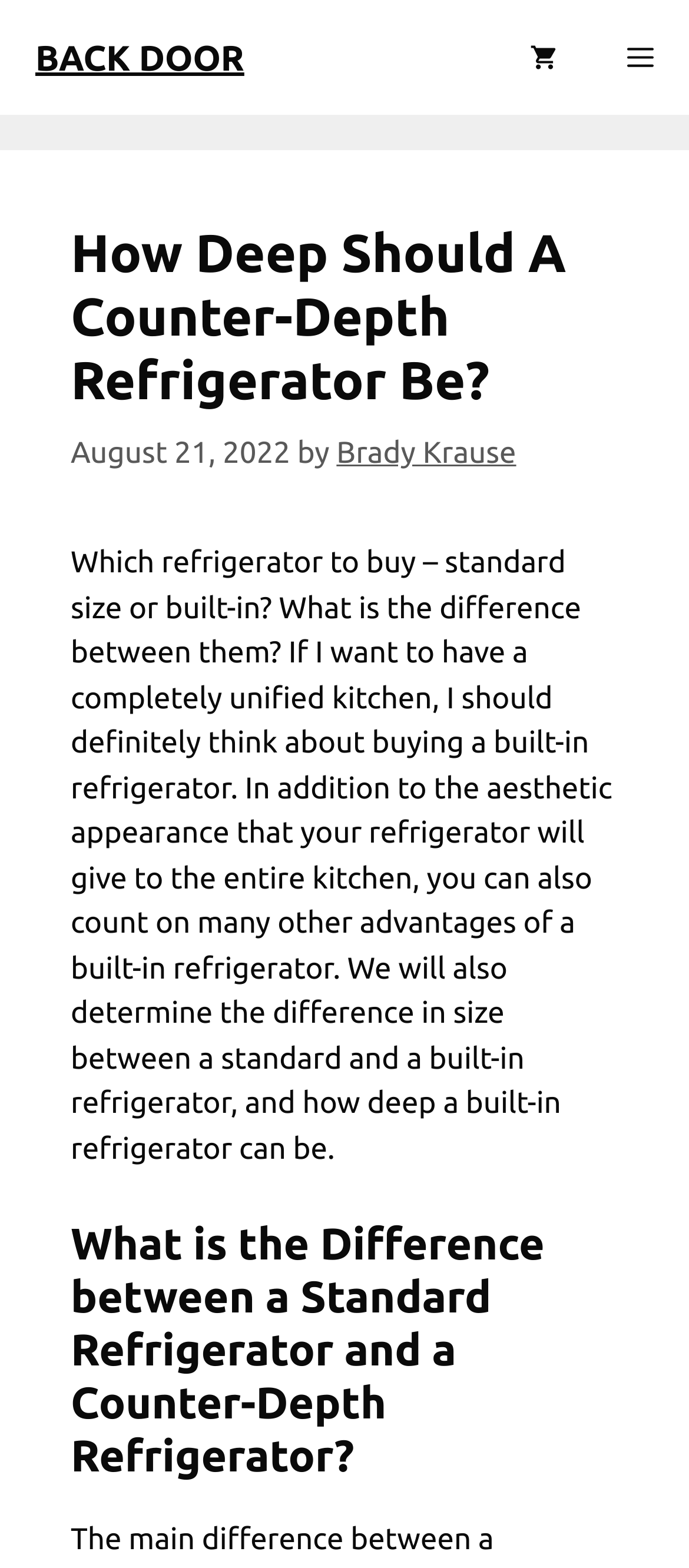Please reply to the following question with a single word or a short phrase:
What is the date of this article?

August 21, 2022